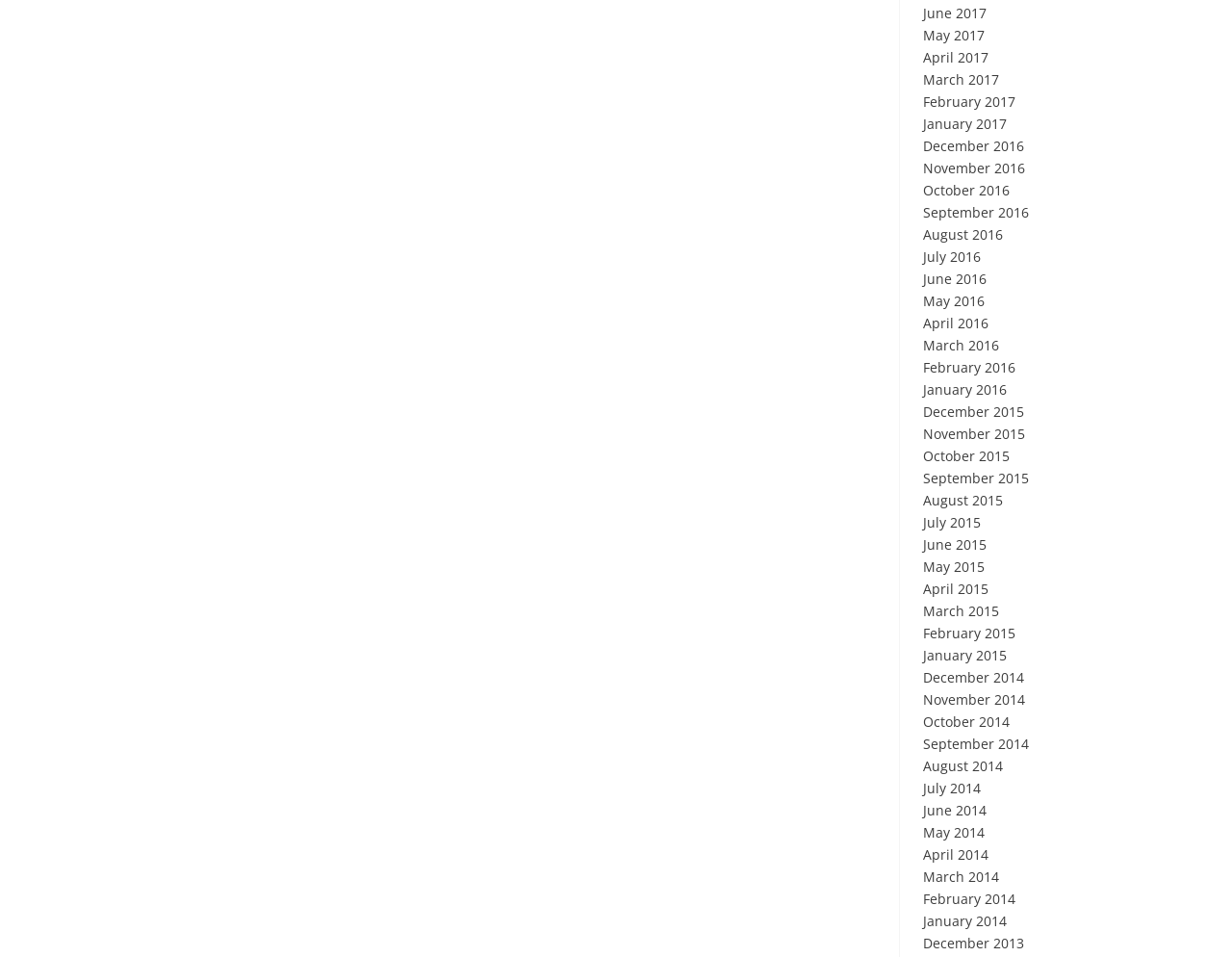Given the element description 4, predict the bounding box coordinates for the UI element in the webpage screenshot. The format should be (top-left x, top-left y, bottom-right x, bottom-right y), and the values should be between 0 and 1.

None